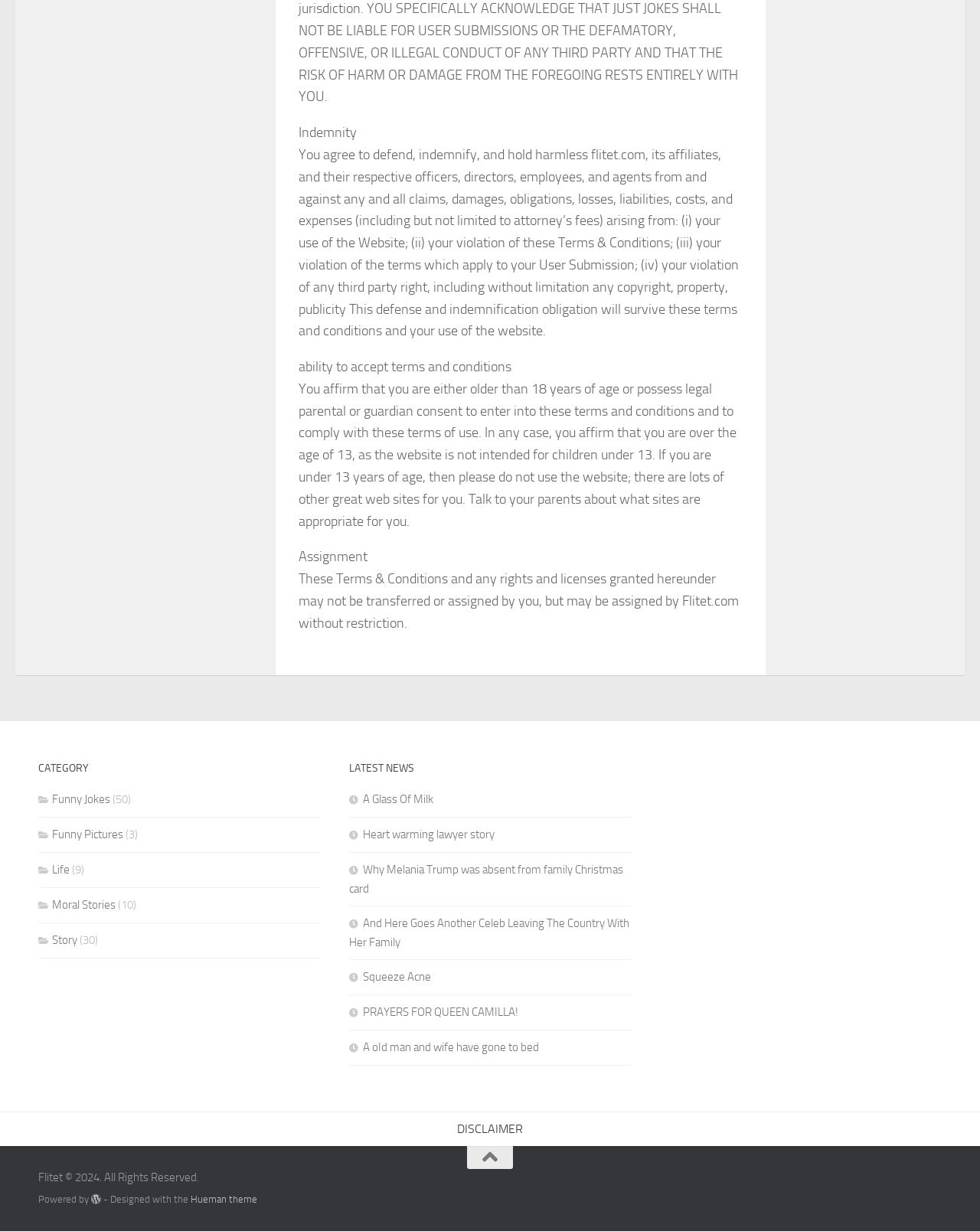Using the elements shown in the image, answer the question comprehensively: What is the minimum age to use this website?

According to the text 'You affirm that you are over the age of 13, as the website is not intended for children under 13.', the minimum age to use this website is 13.